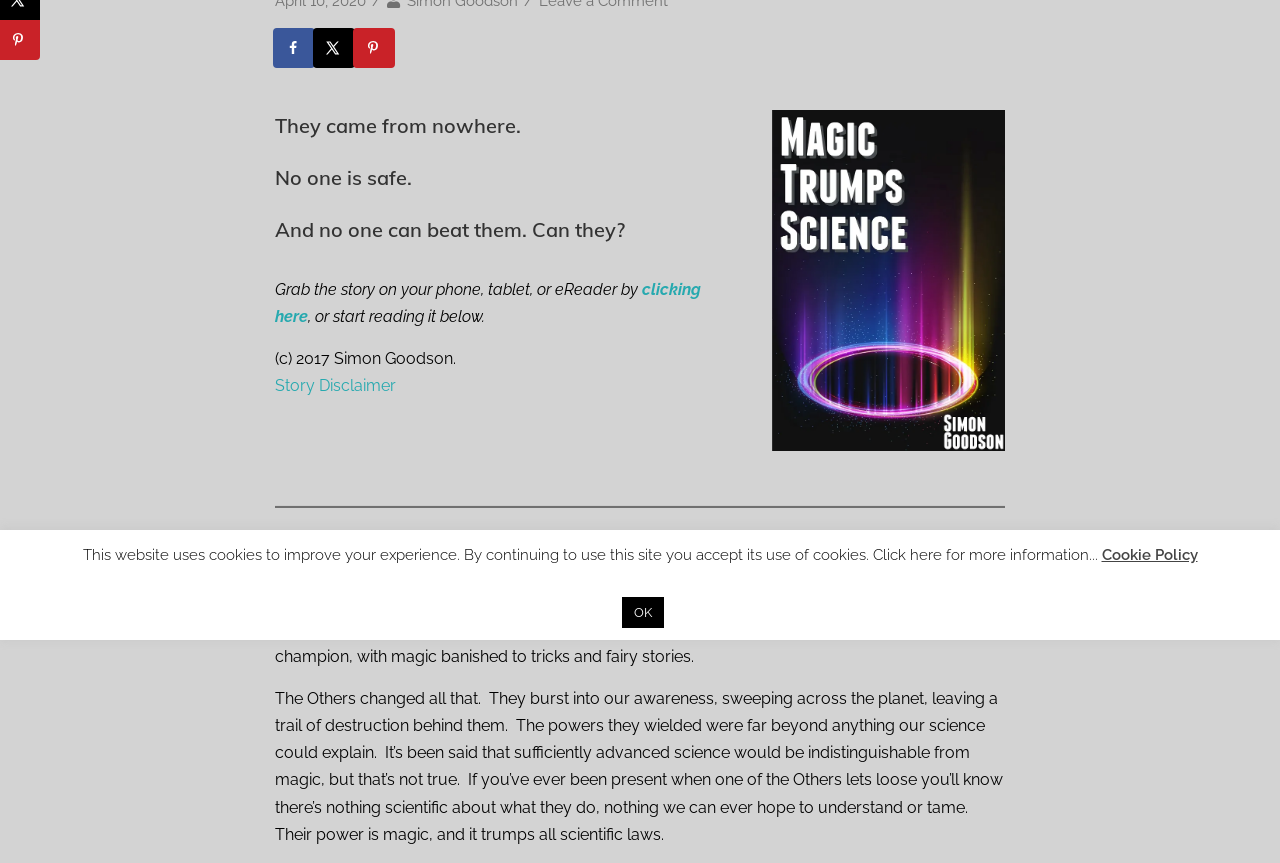Provide the bounding box coordinates of the HTML element this sentence describes: "OK".

[0.486, 0.692, 0.518, 0.728]